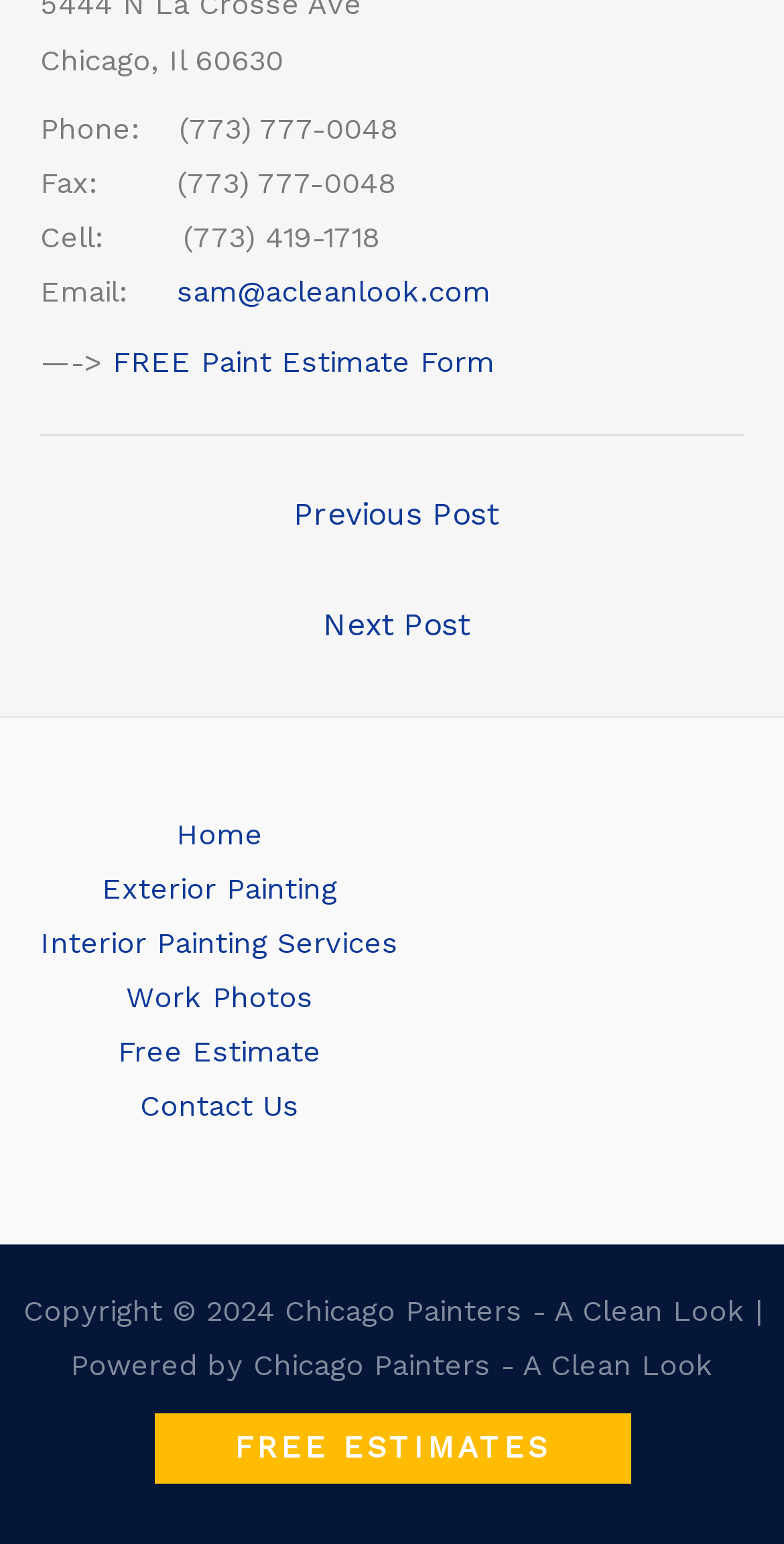Please mark the bounding box coordinates of the area that should be clicked to carry out the instruction: "Go to the 'Home' page".

[0.173, 0.523, 0.386, 0.558]